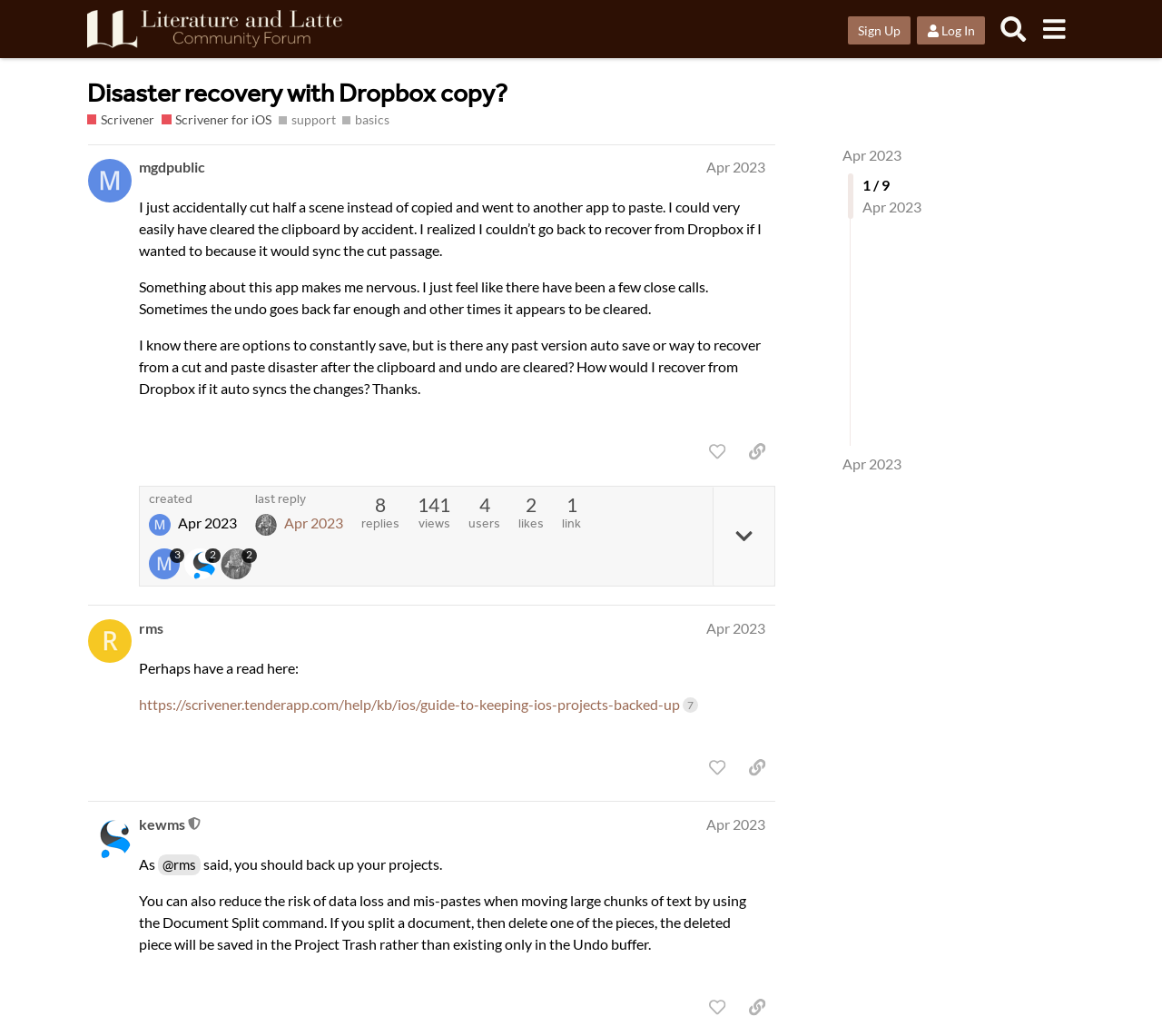Specify the bounding box coordinates of the area that needs to be clicked to achieve the following instruction: "Like this post".

[0.602, 0.421, 0.632, 0.451]